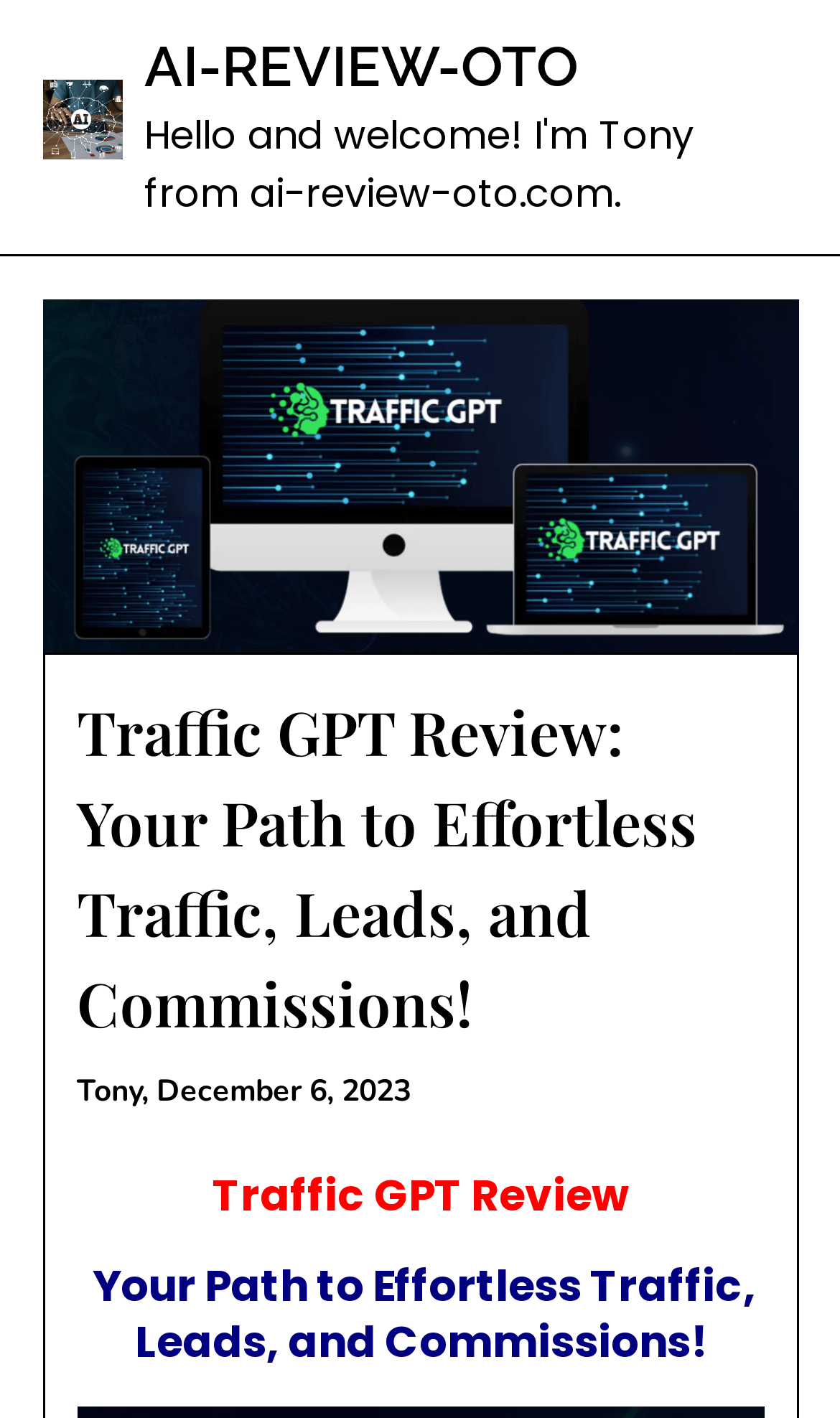Craft a detailed narrative of the webpage's structure and content.

The webpage is a review page for Traffic GPT, a product that claims to generate profits effortlessly. At the top-left corner, there is an "Ai-Symbol" image and link. Next to it, on the top-center of the page, is the main title "Traffic GPT Review: Your Path to Effortless Traffic, Leads, and Commissions!" in a large font size. 

Below the title, there is a subtitle "Tony," followed by a link to the date "December 6, 2023". The date is displayed in a smaller font size compared to the main title. 

Further down, there are two lines of text. The first line reads "Traffic GPT Review" and the second line reads "Your Path to Effortless Traffic, Leads, and Commissions!". These lines are positioned near the center of the page, with the second line slightly below the first one.